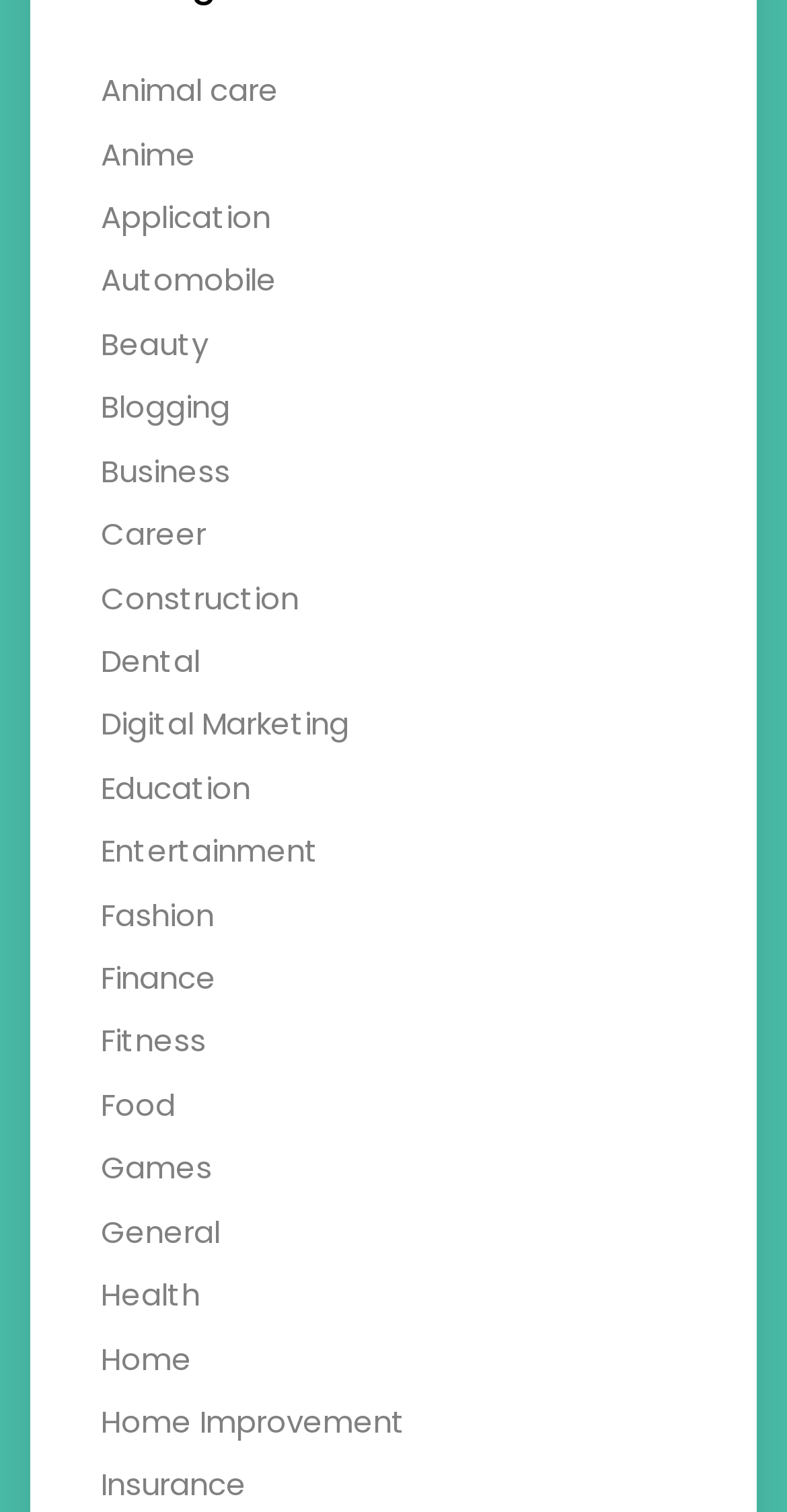Identify the bounding box coordinates of the part that should be clicked to carry out this instruction: "Click on Animal care".

[0.128, 0.046, 0.354, 0.074]